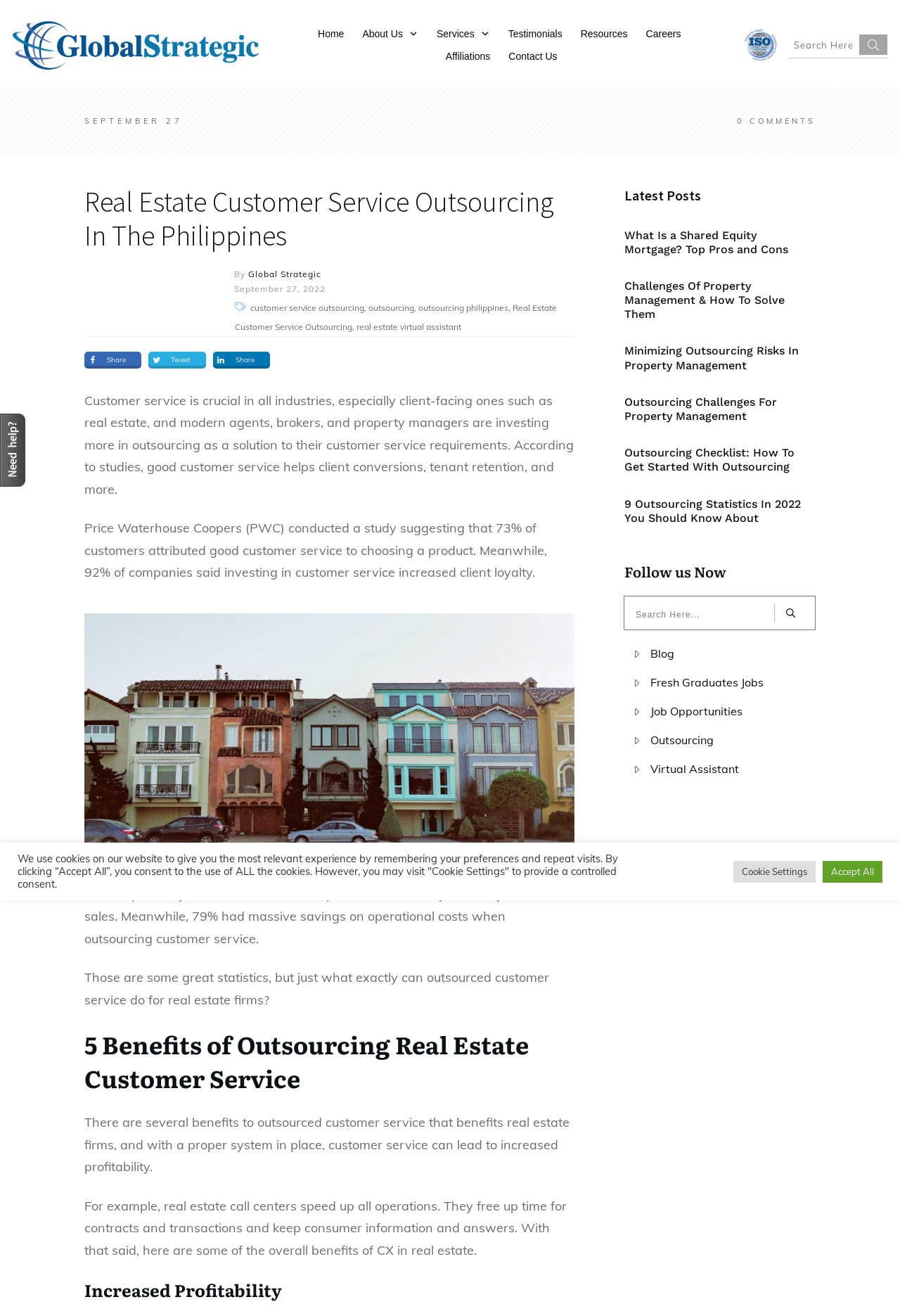Can you pinpoint the bounding box coordinates for the clickable element required for this instruction: "Search for something"? The coordinates should be four float numbers between 0 and 1, i.e., [left, top, right, bottom].

[0.878, 0.026, 0.986, 0.042]